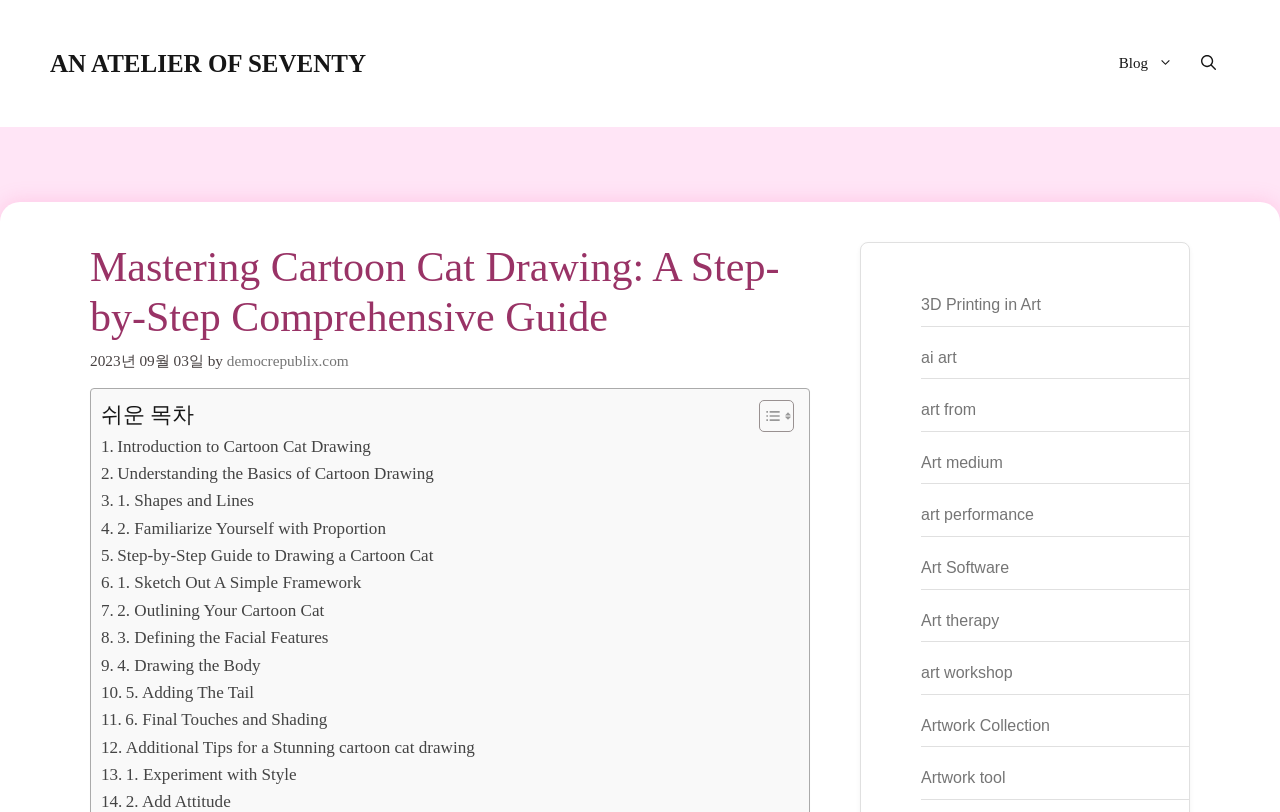Respond to the question with just a single word or phrase: 
What is the main topic of this webpage?

Cartoon cat drawing